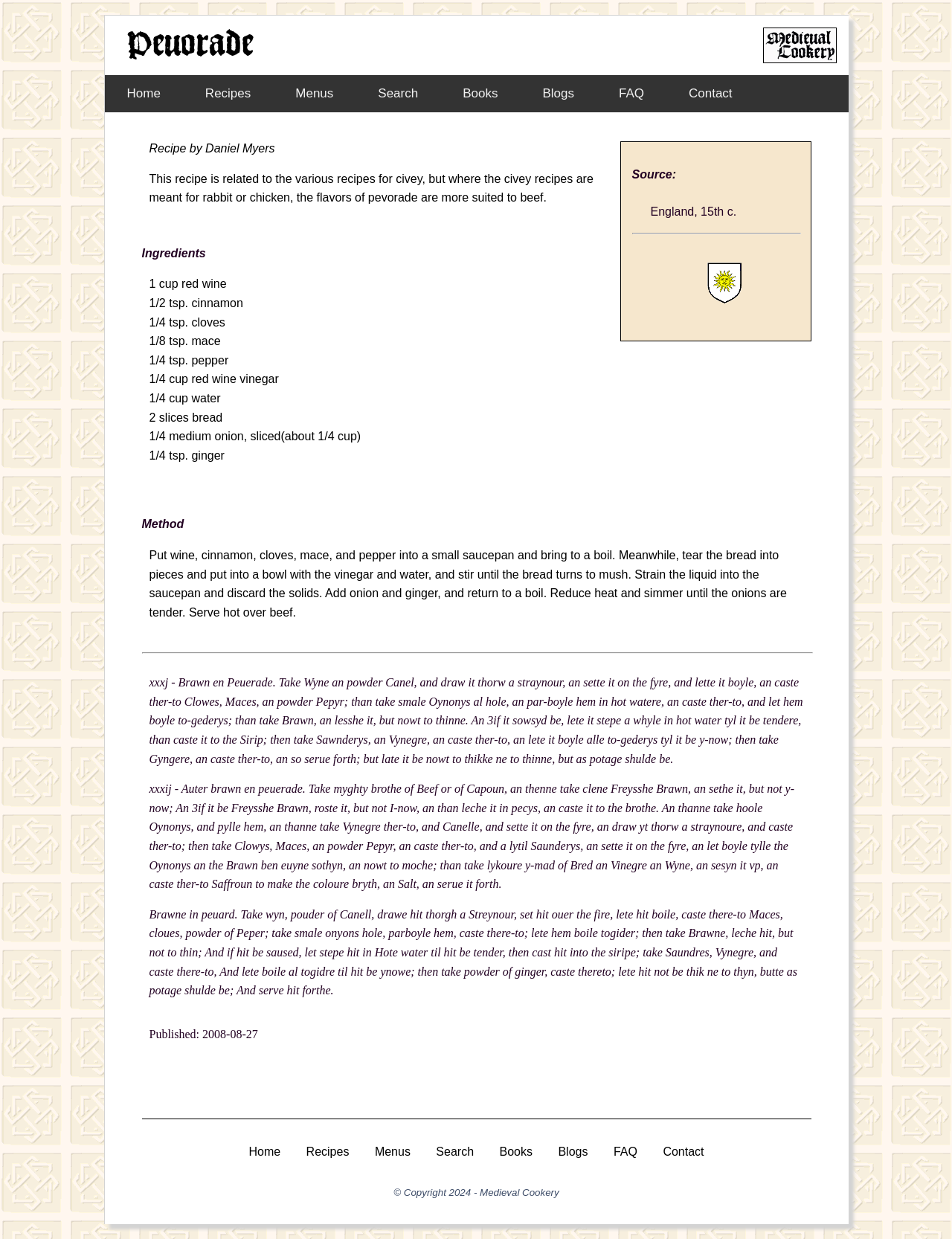Please determine the bounding box coordinates of the section I need to click to accomplish this instruction: "click the 'Recipes' link".

[0.192, 0.061, 0.287, 0.091]